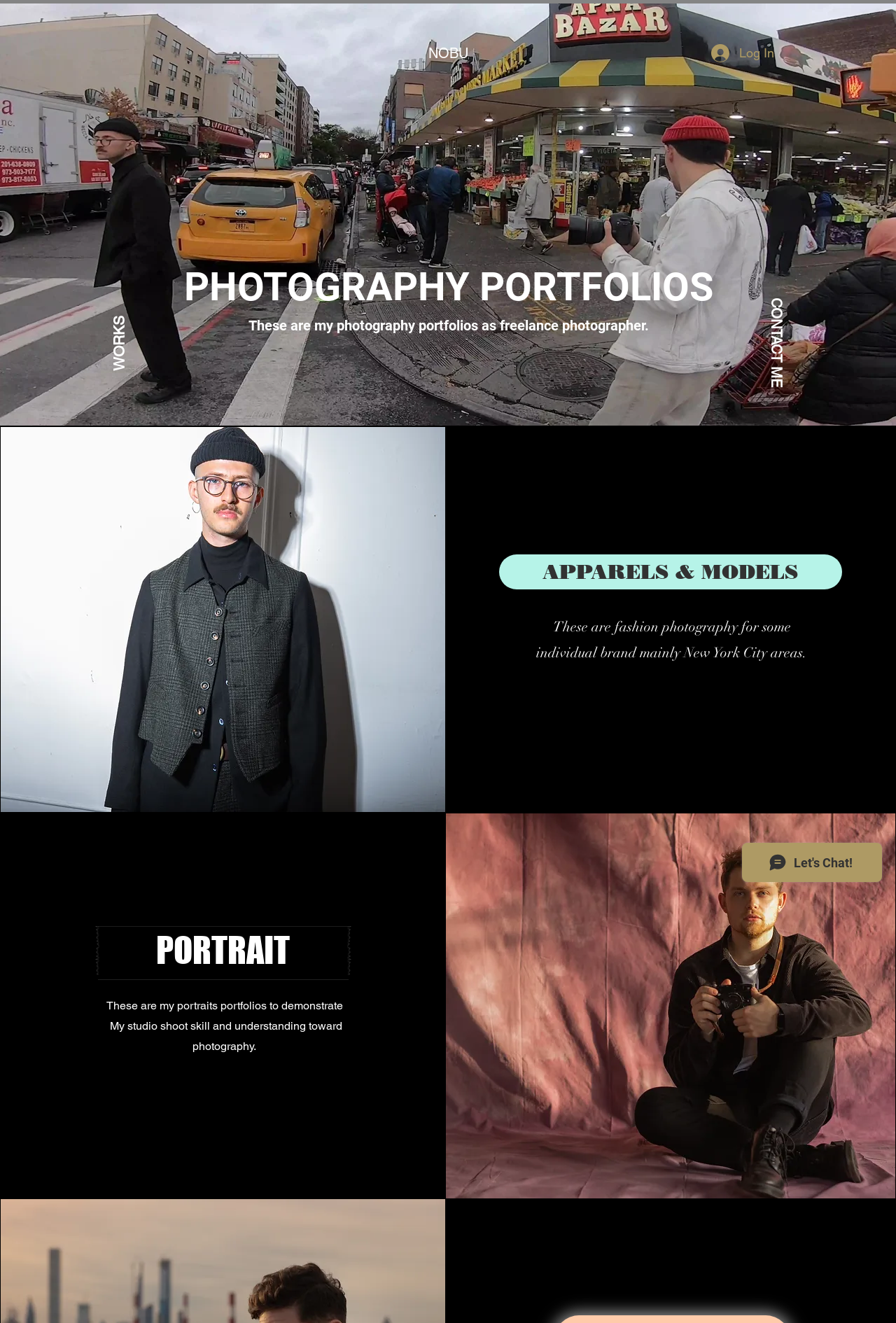What type of photography is Nobuteru Hirata specialized in?
Please answer the question with a detailed response using the information from the screenshot.

Based on the webpage, Nobuteru Hirata has separate sections for 'APPARELS & MODELS' and 'PORTRAIT', which suggests that he is specialized in fashion and portrait photography.